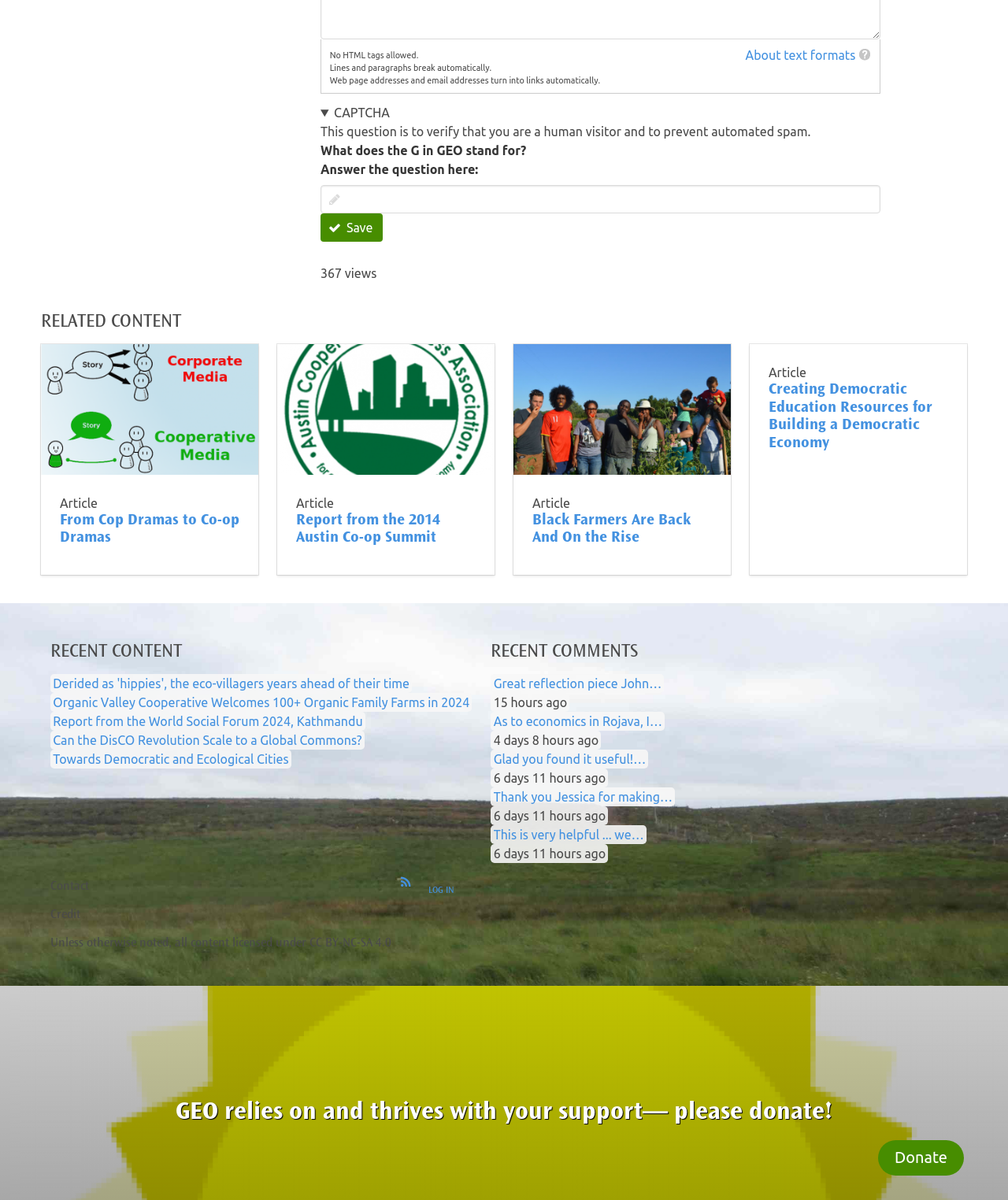Please locate the bounding box coordinates of the element's region that needs to be clicked to follow the instruction: "Read article 'From Cop Dramas to Co-op Dramas'". The bounding box coordinates should be provided as four float numbers between 0 and 1, i.e., [left, top, right, bottom].

[0.059, 0.427, 0.238, 0.457]